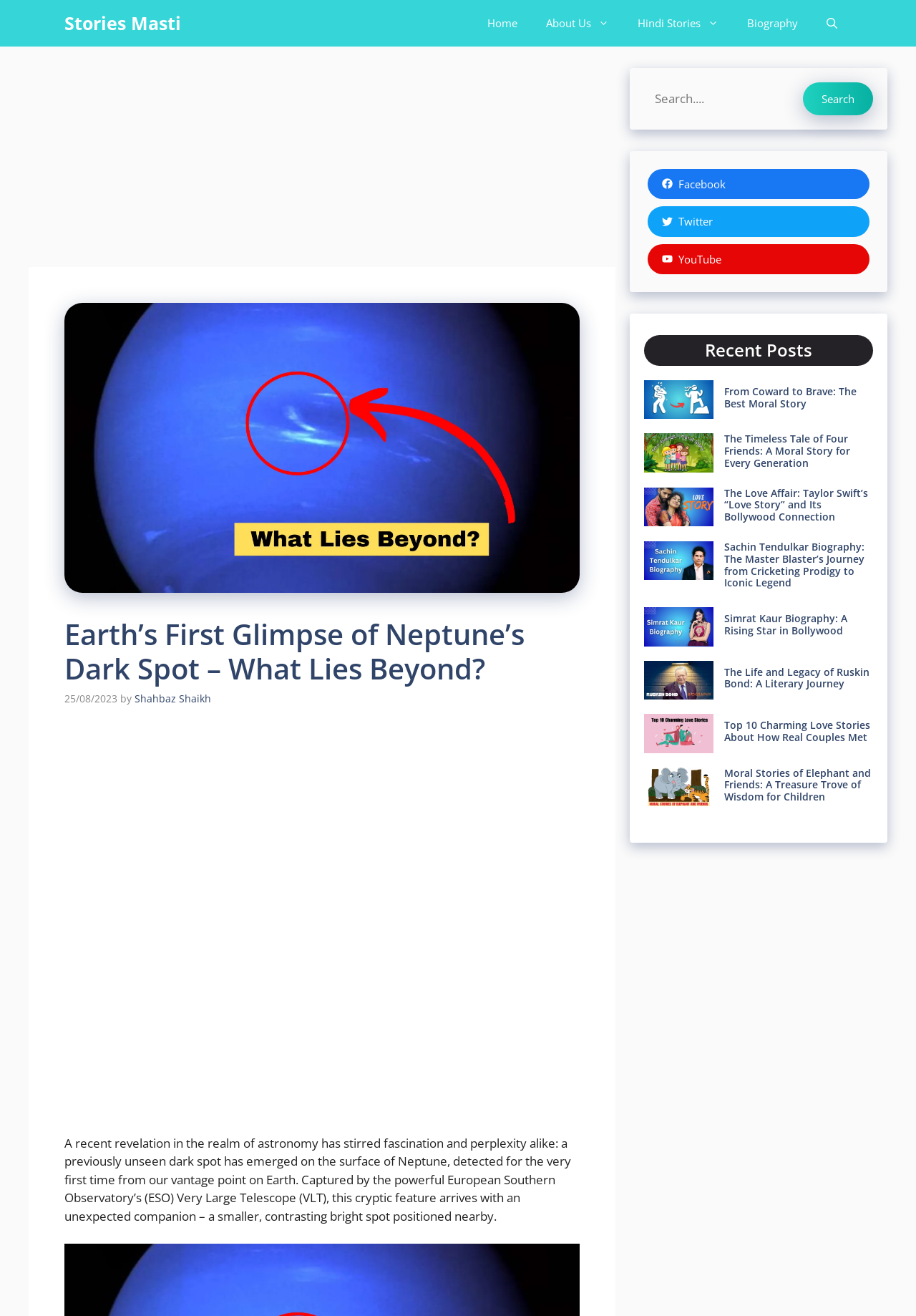Determine the bounding box coordinates of the clickable region to carry out the instruction: "Search for a story".

[0.703, 0.063, 0.953, 0.087]